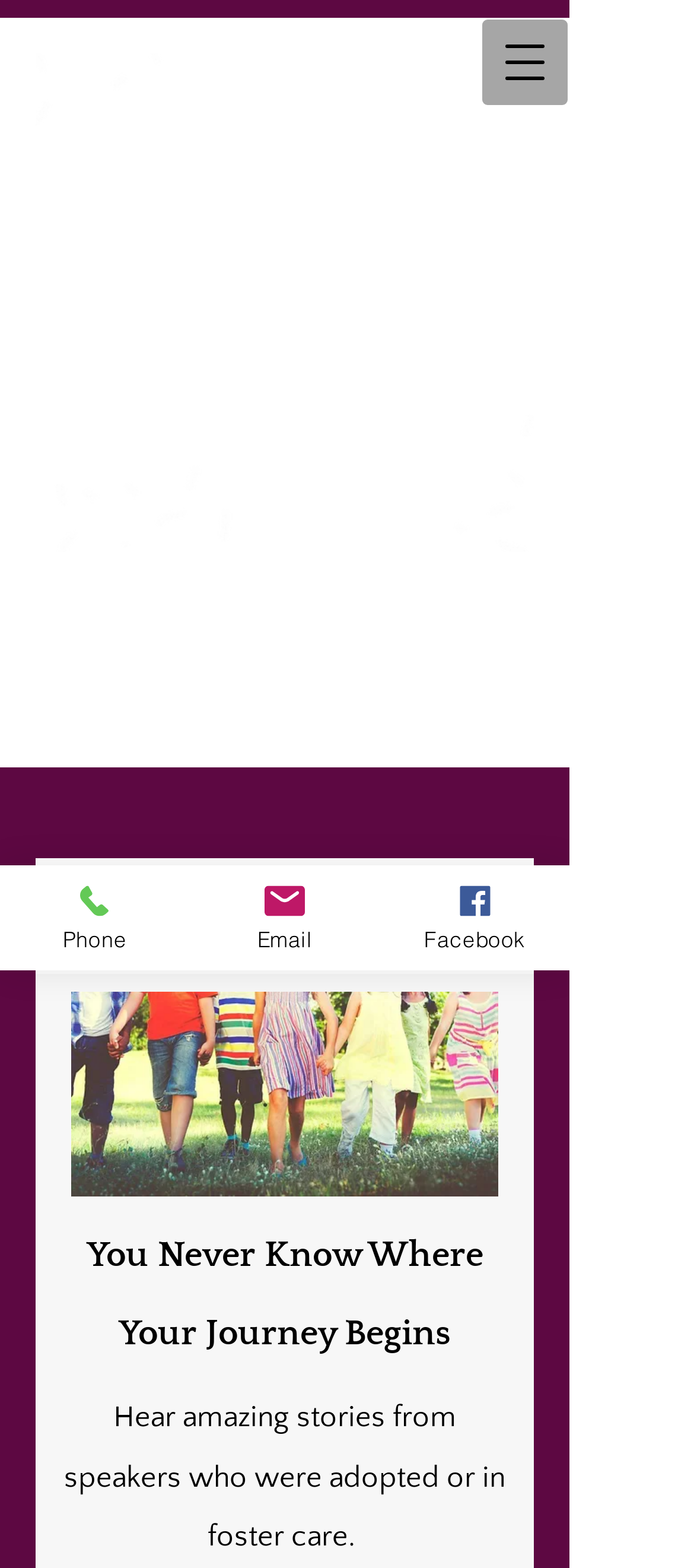How many contact methods are provided?
From the details in the image, answer the question comprehensively.

There are three contact methods provided, which are 'Phone', 'Email', and 'Facebook', as indicated by the link elements with the corresponding text and image elements.